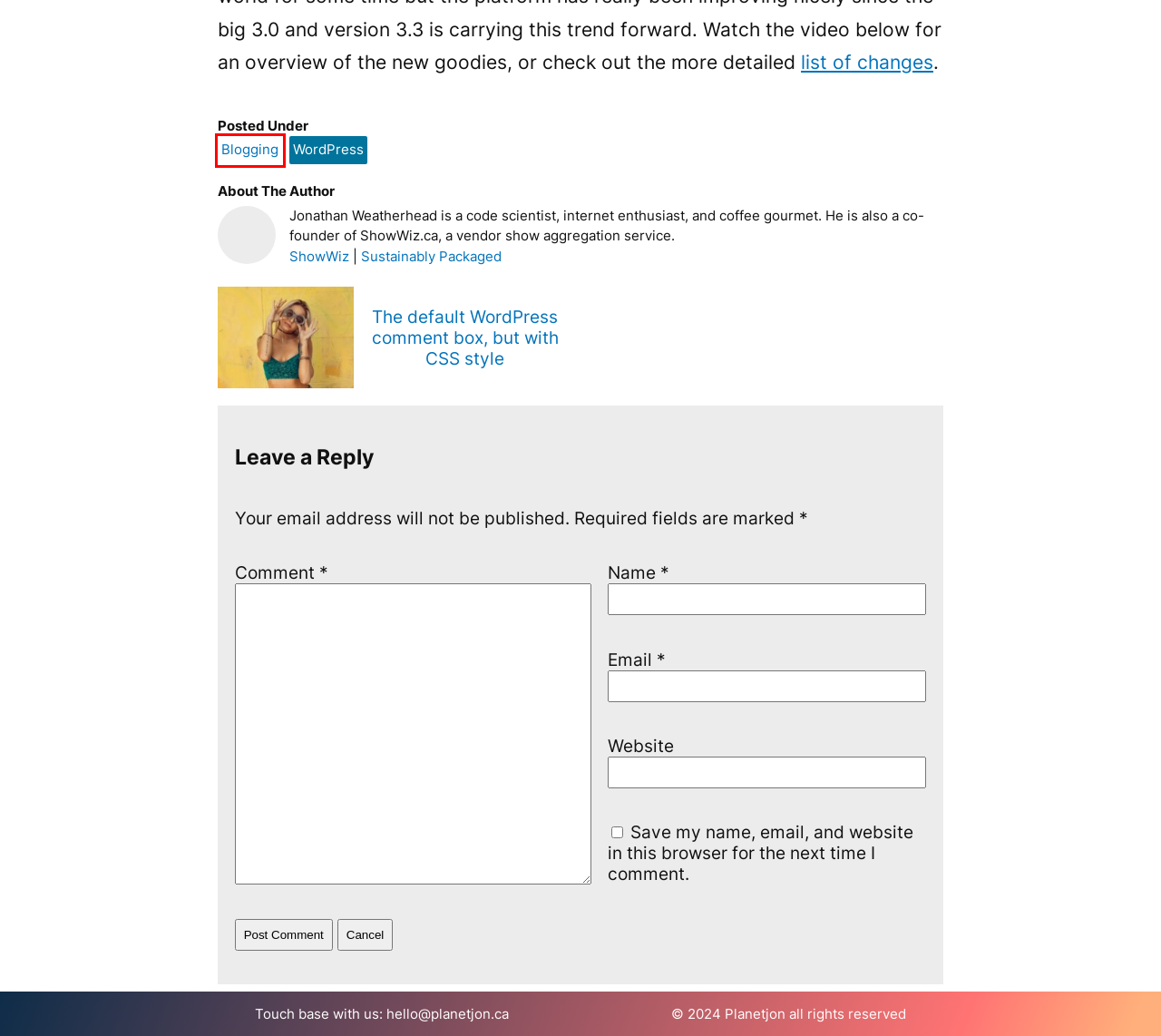Look at the screenshot of a webpage where a red bounding box surrounds a UI element. Your task is to select the best-matching webpage description for the new webpage after you click the element within the bounding box. The available options are:
A. Our Software – Planetjon
B. Blogging Archives – Planetjon
C. WordPress Archives – Planetjon
D. Download – WordPress.org
E. Version 3.3 – Documentation – WordPress.org
F. ShowWiz
G. The default WordPress comment box, but with CSS style – Planetjon
H. Sustainably Packaged

B